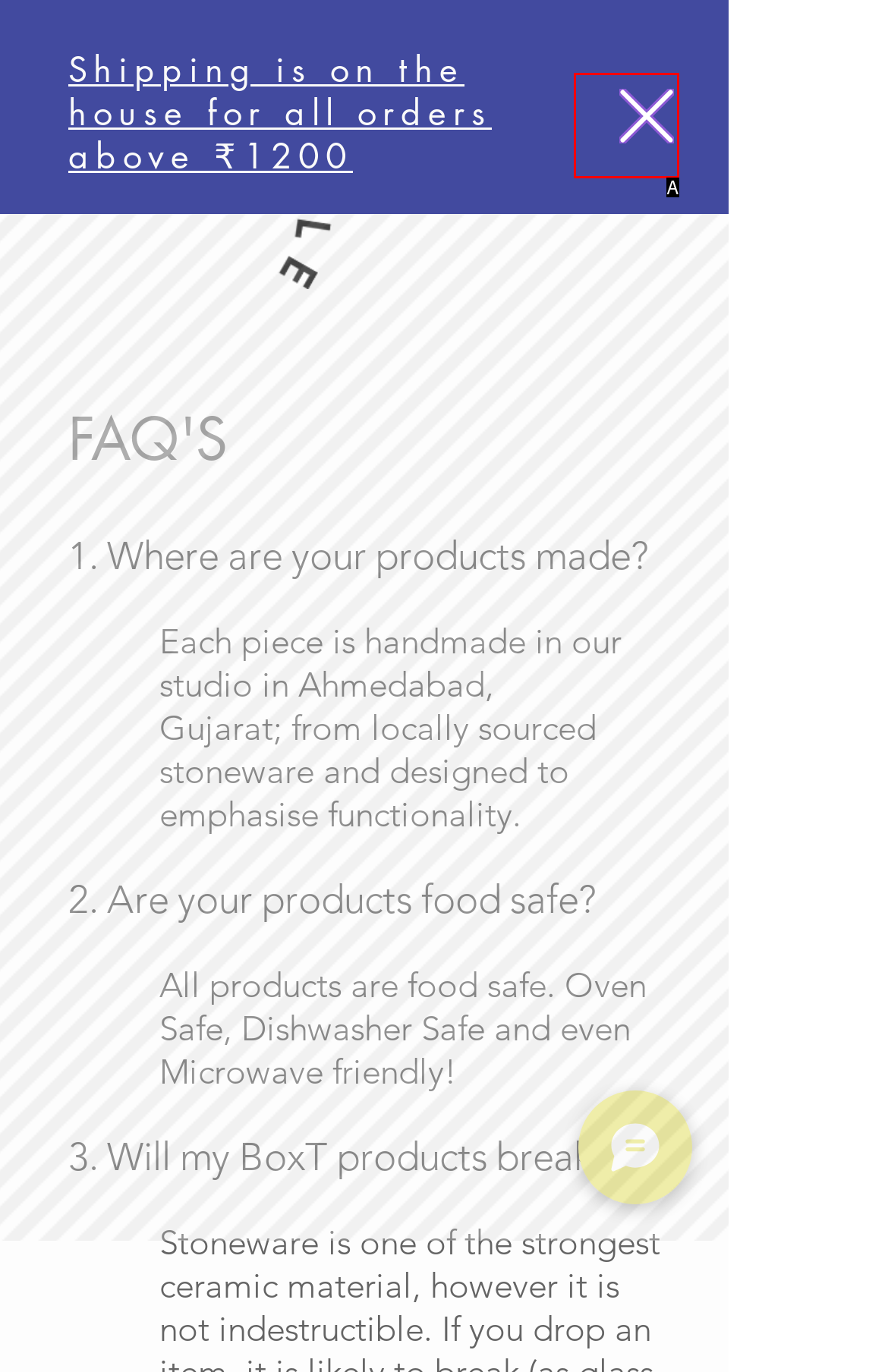From the given choices, determine which HTML element aligns with the description: MENU Respond with the letter of the appropriate option.

A